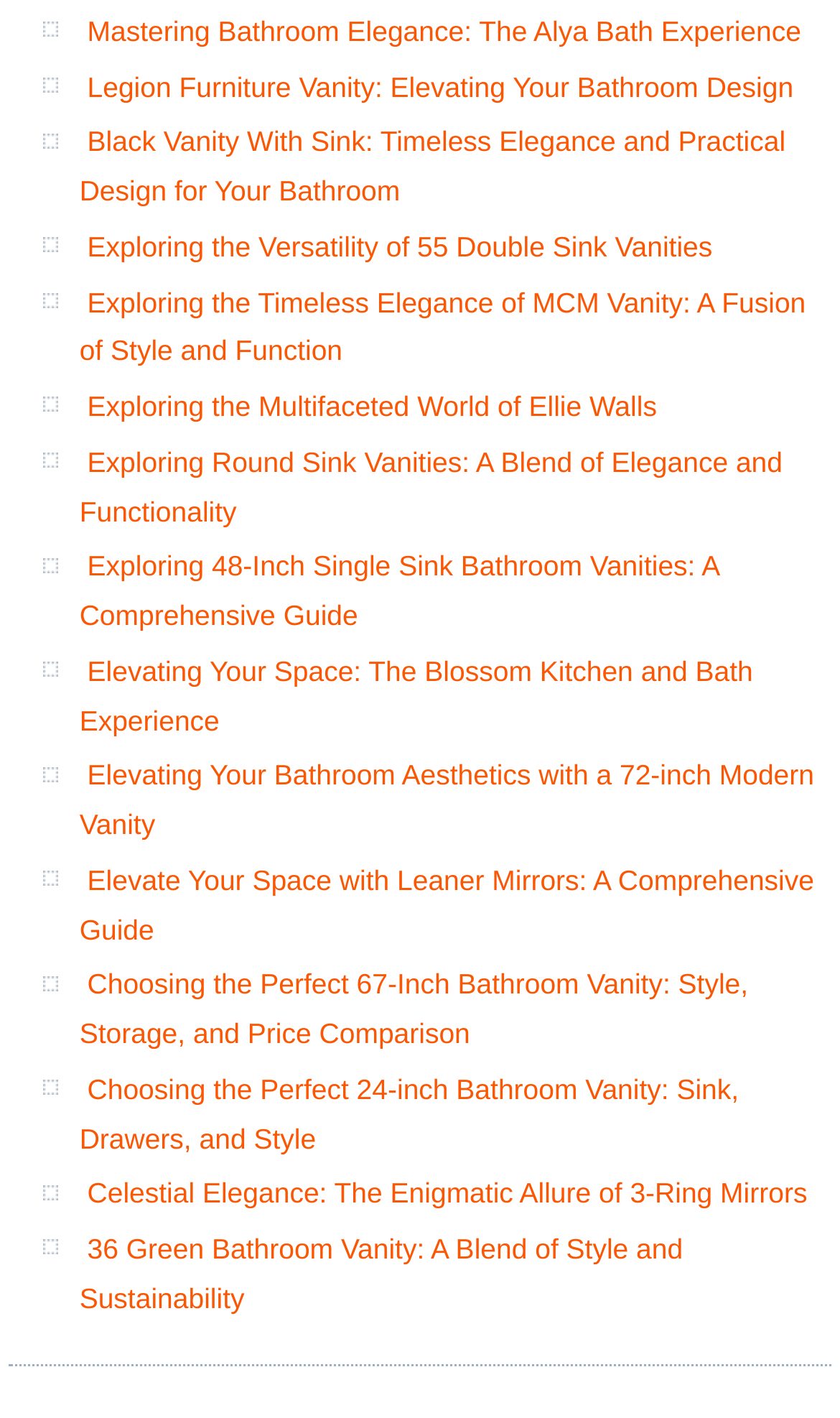Refer to the image and answer the question with as much detail as possible: Is there a link about a specific type of mirror?

I searched the OCR text of all link elements and found one that mentions 'Leaner Mirrors' and another that mentions '3-Ring Mirrors'. Therefore, I concluded that there are links about specific types of mirrors on this webpage.